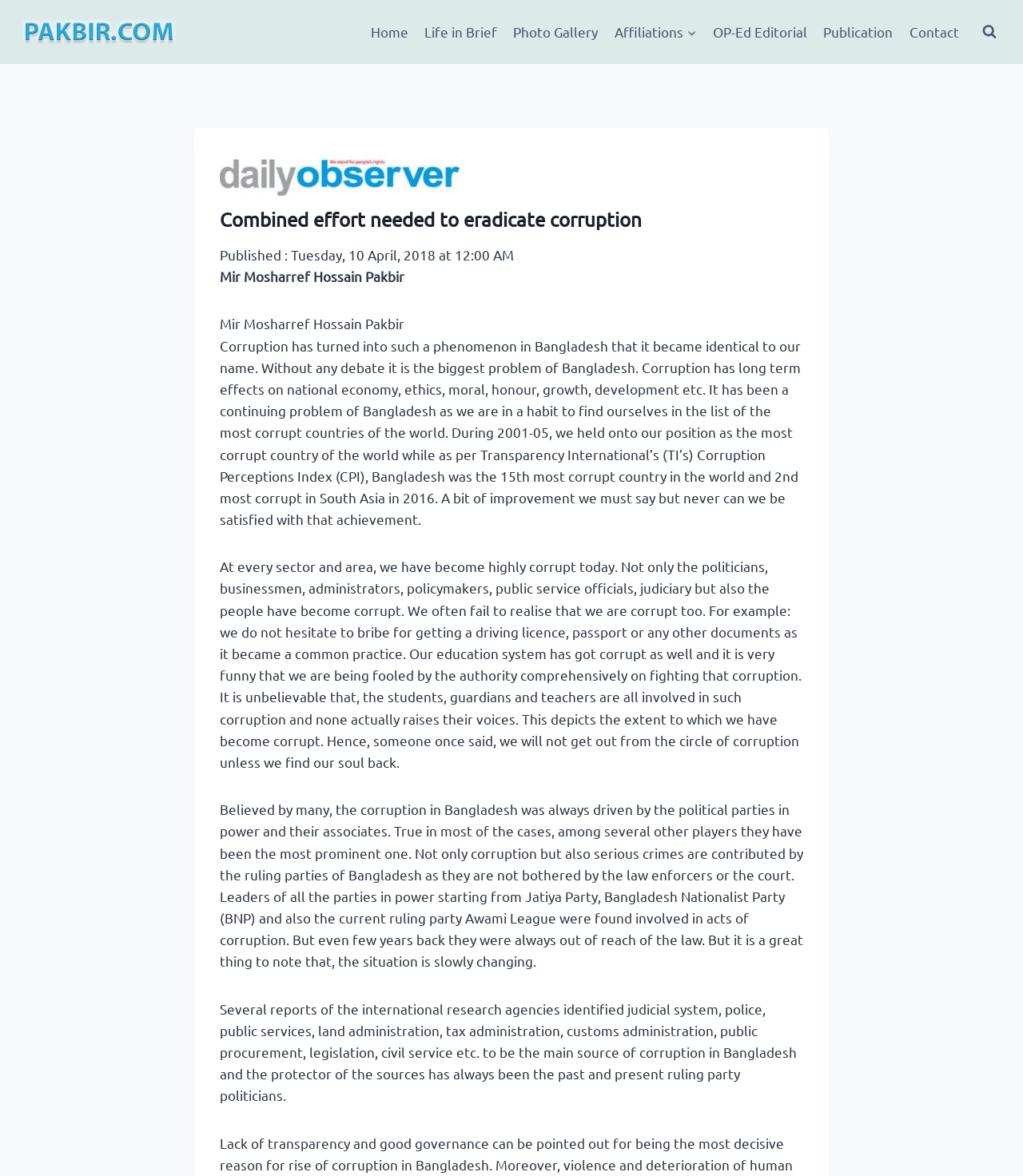What is the name of the organization that publishes the Corruption Perceptions Index?
Answer the question using a single word or phrase, according to the image.

Transparency International